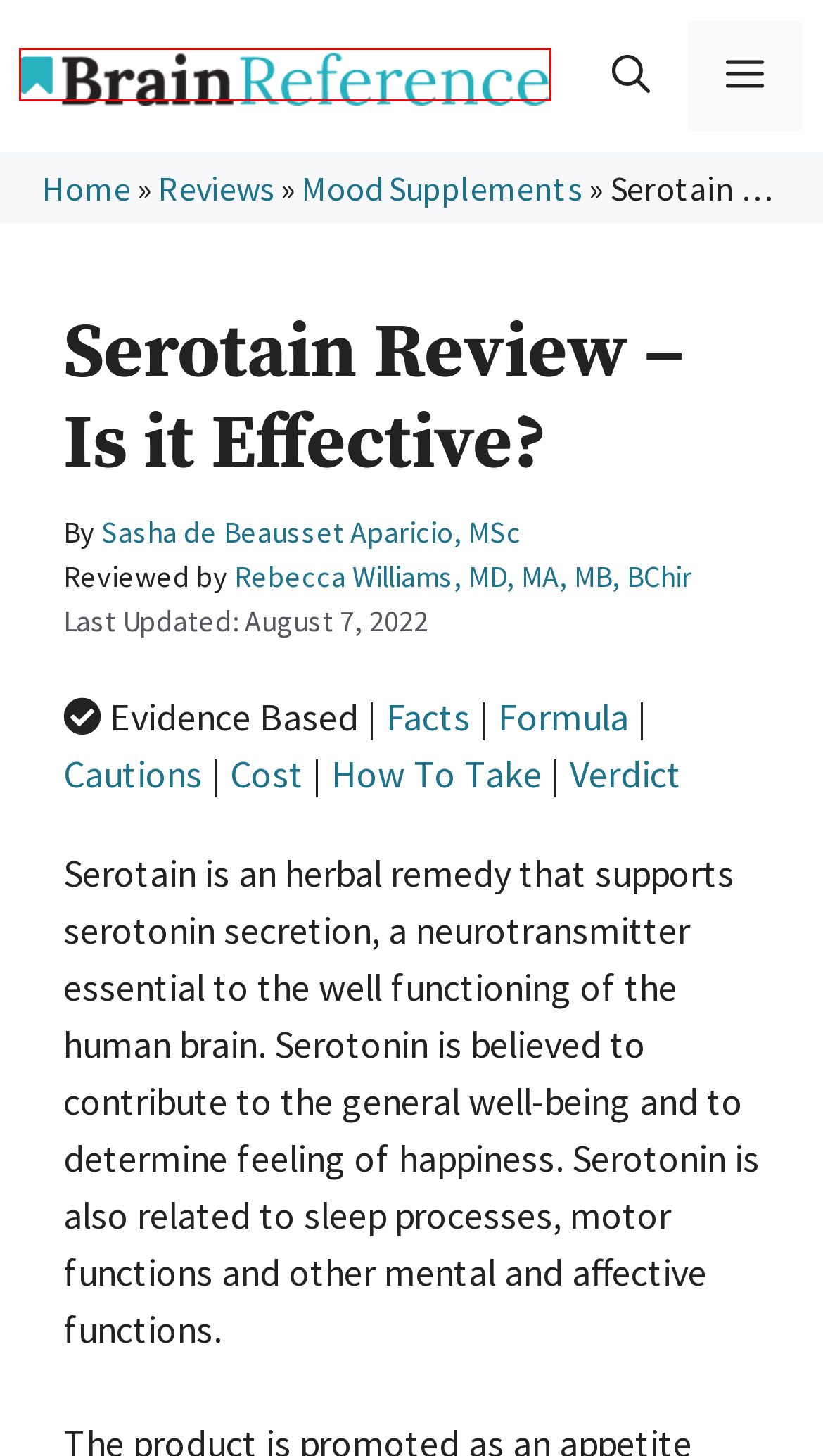Assess the screenshot of a webpage with a red bounding box and determine which webpage description most accurately matches the new page after clicking the element within the red box. Here are the options:
A. Neuroscience Calm G Review – Is it Effective?
B. Puritan’s Pride Puritan’s Pride DMAE Review – Is it Effective?
C. Rebecca Williams, MD | Medical Expert Contributor at Brain Reference
D. Frequently Asked Questions - Brain Reference
E. Mood Supplements | Reviews, Information, and Resources
F. Brain Reference | Brain Supplements, Science, and Reviews
G. Supplement Review Guidelines and Criteria | Brain Reference
H. Sasha de Beausset Aparicio, MSc | Medical Expert Contributor at Brain Reference

F